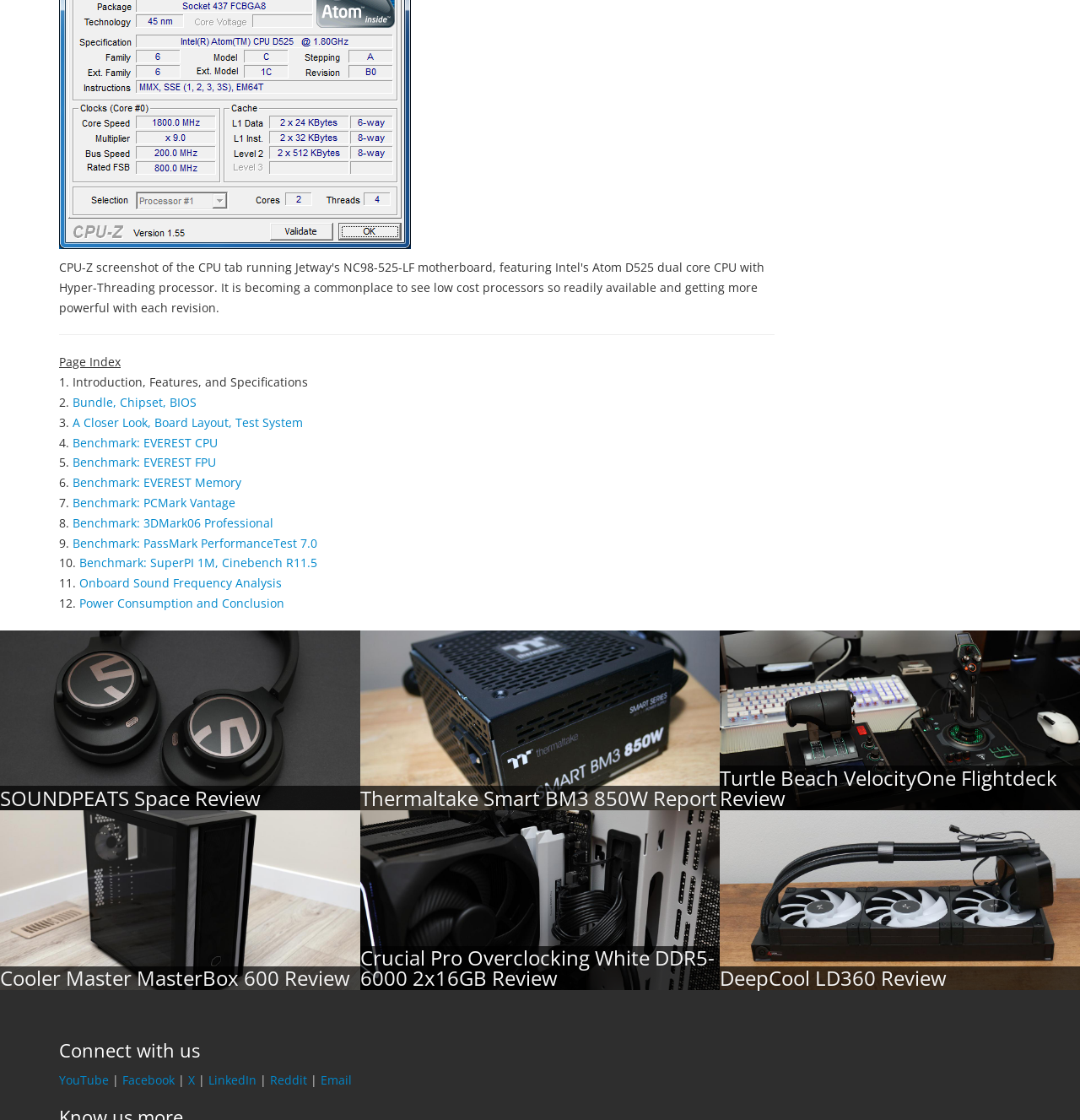Determine the bounding box coordinates of the clickable region to execute the instruction: "Check 'Onboard Sound Frequency Analysis'". The coordinates should be four float numbers between 0 and 1, denoted as [left, top, right, bottom].

[0.073, 0.513, 0.261, 0.528]